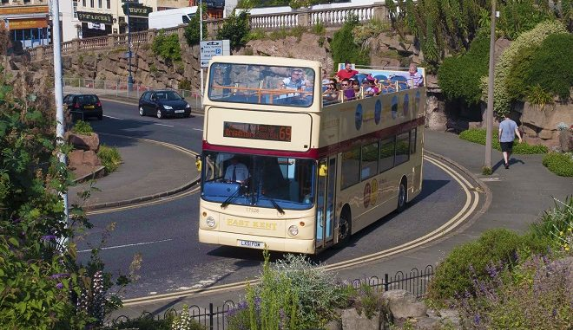Explain the content of the image in detail.

The image captures a vibrant scene featuring an open-top bus, prominently displaying the "East Kent" branding, as it navigates a scenic route. The bus, full of passengers enjoying the fresh air and picturesque views, is making its way through a winding road adorned with lush greenery and rock formations. This particular bus serves the route represented by the number "6," indicating its local service. In the background, a glimpse of a bustling seaside town can be seen, with vehicles parked along the roadside, hinting at a lively atmosphere typical of a popular tourist destination. This image highlights the charm of taking open-top bus rides in picturesque coastal areas, allowing passengers to fully immerse themselves in their surroundings. The scene is further enhanced by bright sunlight, suggesting a clear, pleasant day ideal for exploring.